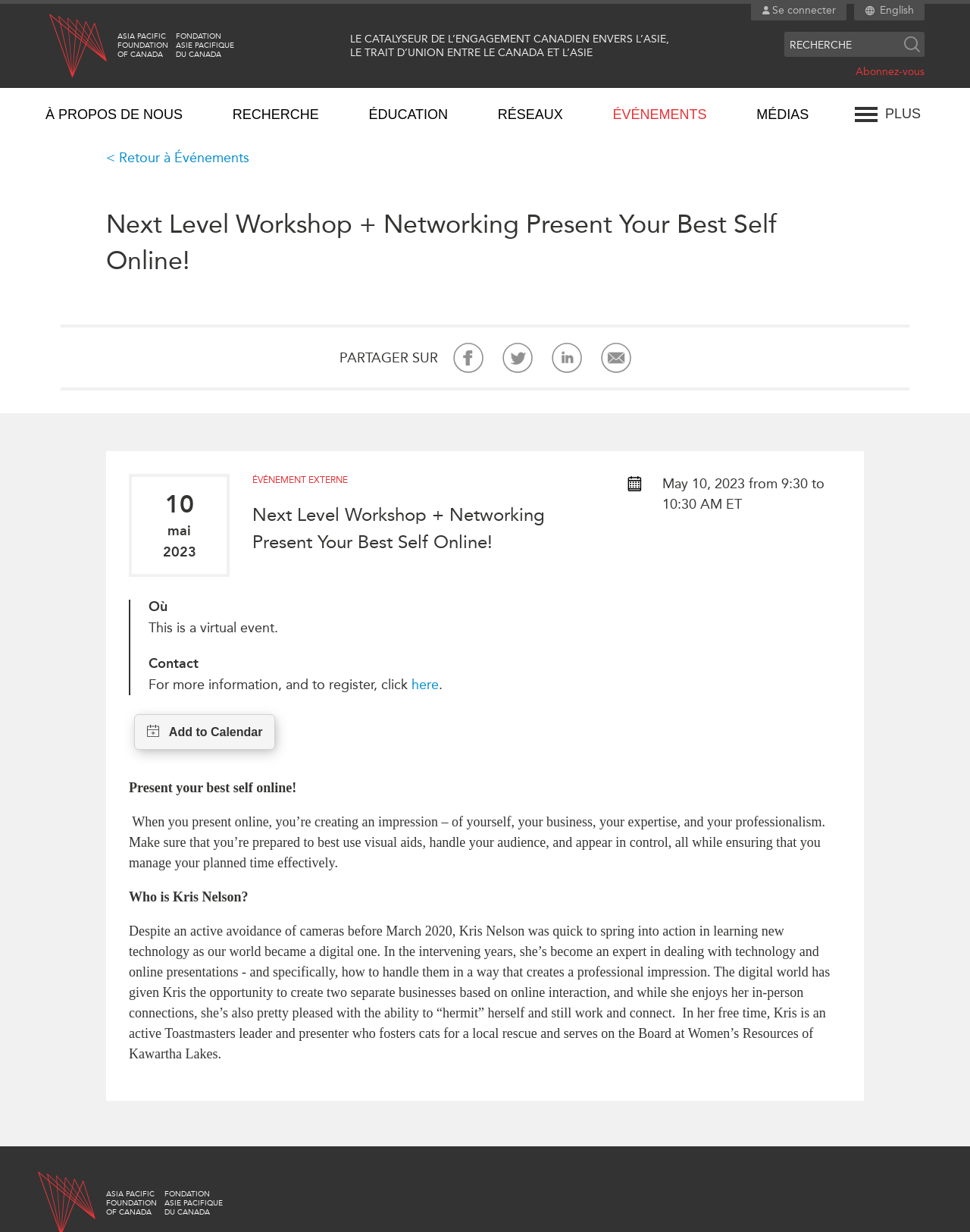Offer a meticulous caption that includes all visible features of the webpage.

This webpage is about the Asia Pacific Foundation of Canada, a organization that aims to foster greater understanding and cooperation between Canada and Asia. The page is divided into several sections, with a prominent logo of the foundation at the top left corner, accompanied by a brief description of the organization.

At the top right corner, there are several links, including "Aller au contenu principal" (Go to main content), "Se connecter" (Log in), and "English" for language selection. Below these links, there is a search bar with a "Search" button.

The main content of the page is organized into several sections. On the left side, there is a menu with various links, including "QUOI DE NEUF" (What's new), "CONFÉRENCES CANADA-EN-ASIE" (Canada-Asia conferences), "À PROPOS DE NOUS" (About us), and others. These links are grouped into categories, such as "ÉDUCATION" (Education), "RÉSEAUX" (Networks), "ÉVÉNEMENTS" (Events), and "MÉDIAS" (Media).

On the right side of the page, there are several sections, including a brief introduction to the foundation, a section highlighting the importance of presenting oneself online, and a call to action to subscribe to their newsletter.

Further down the page, there are more links and sections, including "PUBLICATIONS" (Publications), "NOTRE RÉSEAU DE SITES WEB" (Our network of websites), and "SUIVI DE LA DURABILITÉ CANADA-ASIE" (Canada-Asia sustainability monitoring). These sections provide access to various resources, reports, and publications related to the foundation's work.

At the bottom of the page, there are links to contact the foundation, subscribe to their newsletter, and support their work. Overall, the webpage provides a wealth of information about the Asia Pacific Foundation of Canada and its activities, with a clear and organized layout.